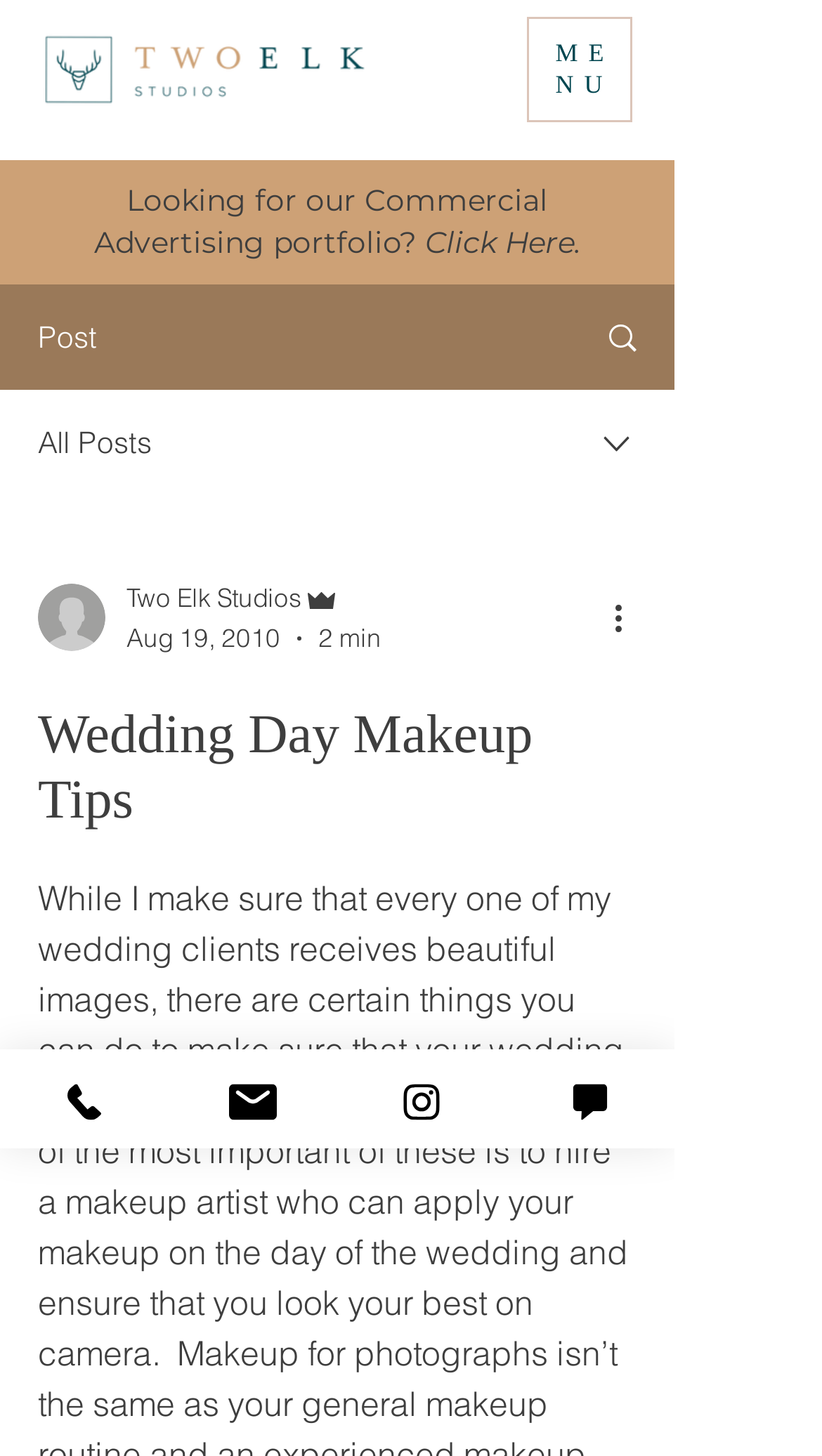Find the bounding box of the UI element described as: "hemp bombs cbd gummies reviews". The bounding box coordinates should be given as four float values between 0 and 1, i.e., [left, top, right, bottom].

None